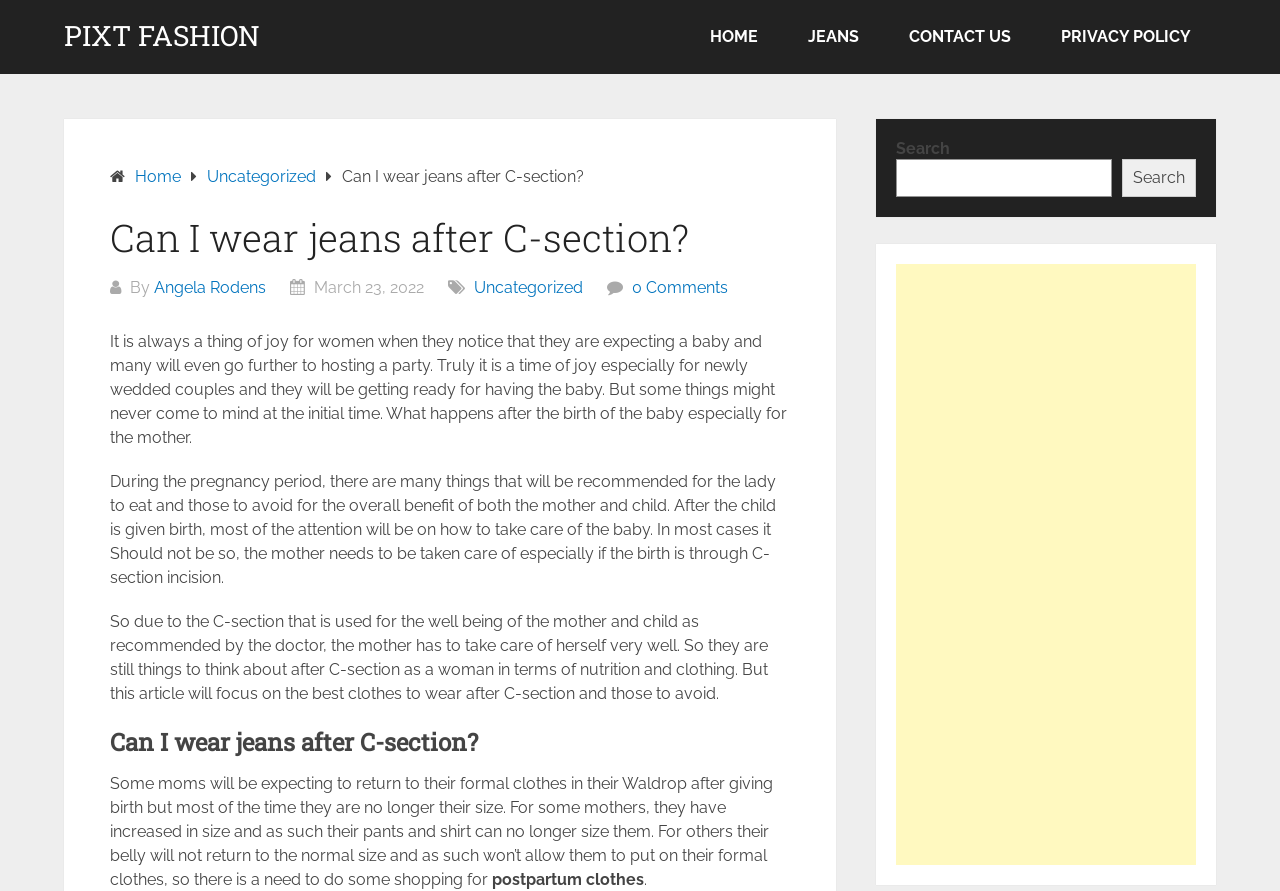What is the focus of the article?
Please respond to the question with a detailed and informative answer.

The article focuses on the best clothes to wear after C-section, especially for women who have undergone a C-section incision, as mentioned in the static text element.